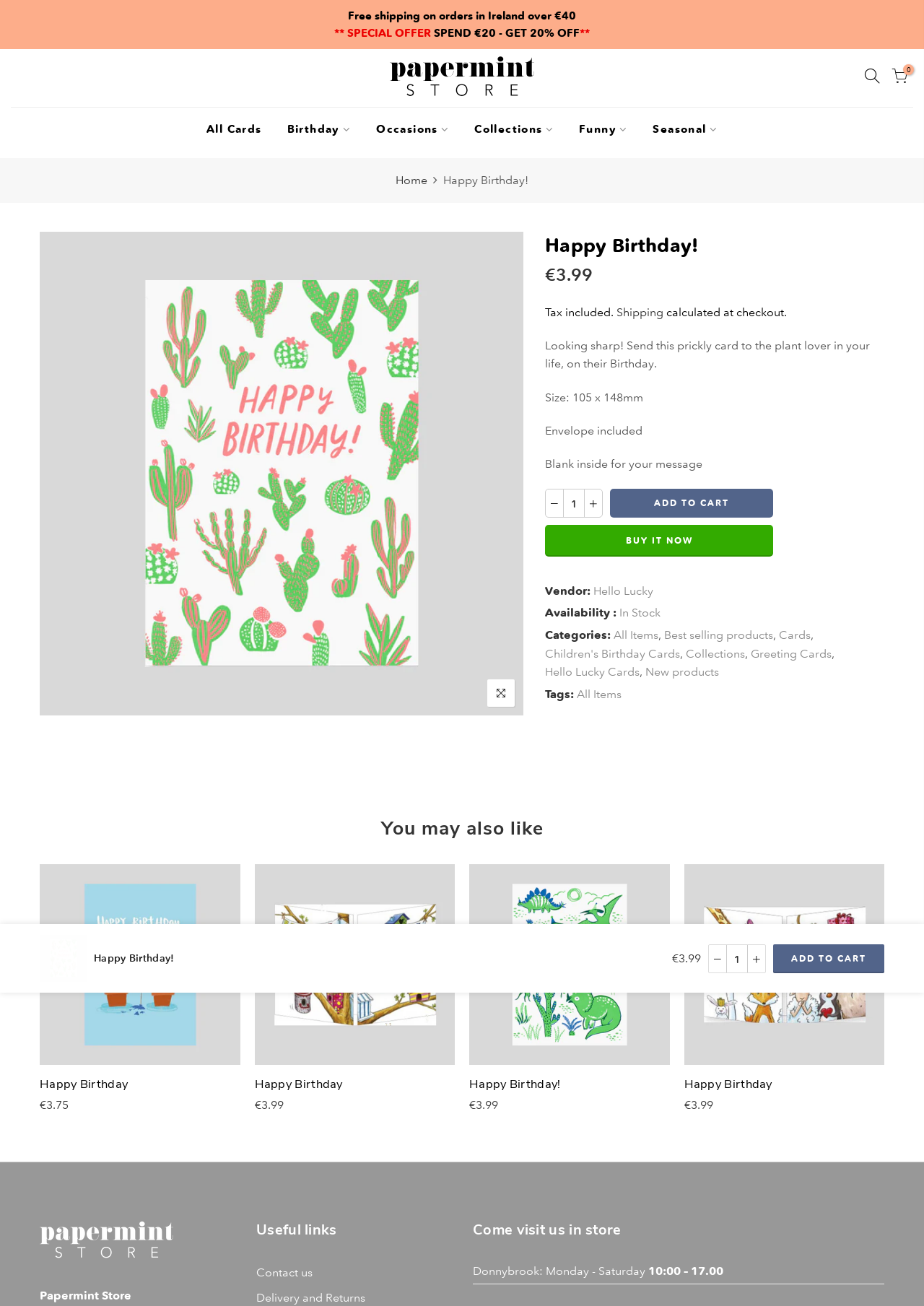Provide your answer in one word or a succinct phrase for the question: 
What is the price of this birthday card?

€3.99